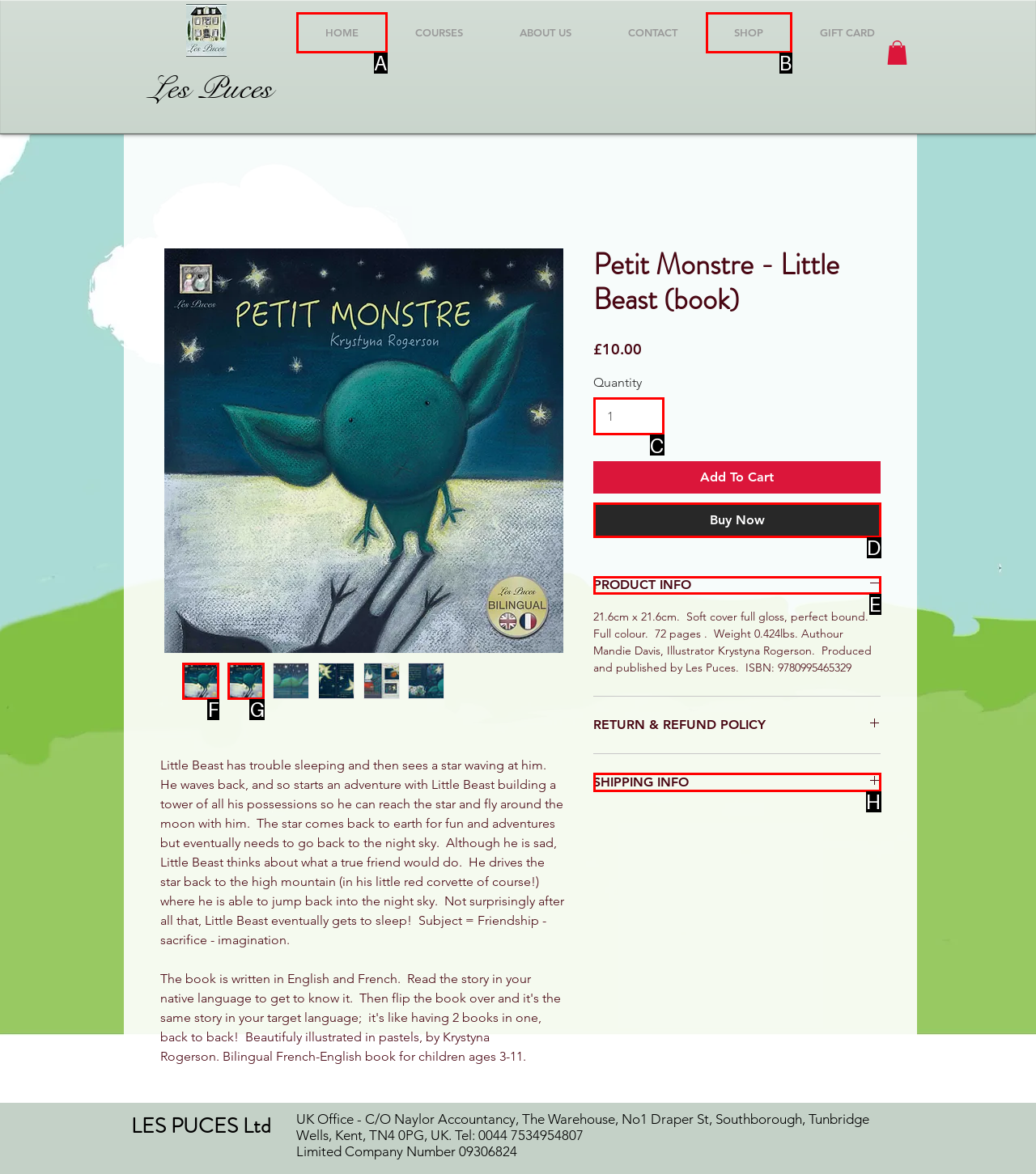Identify the letter of the option to click in order to Click the 'PRODUCT INFO' button. Answer with the letter directly.

E